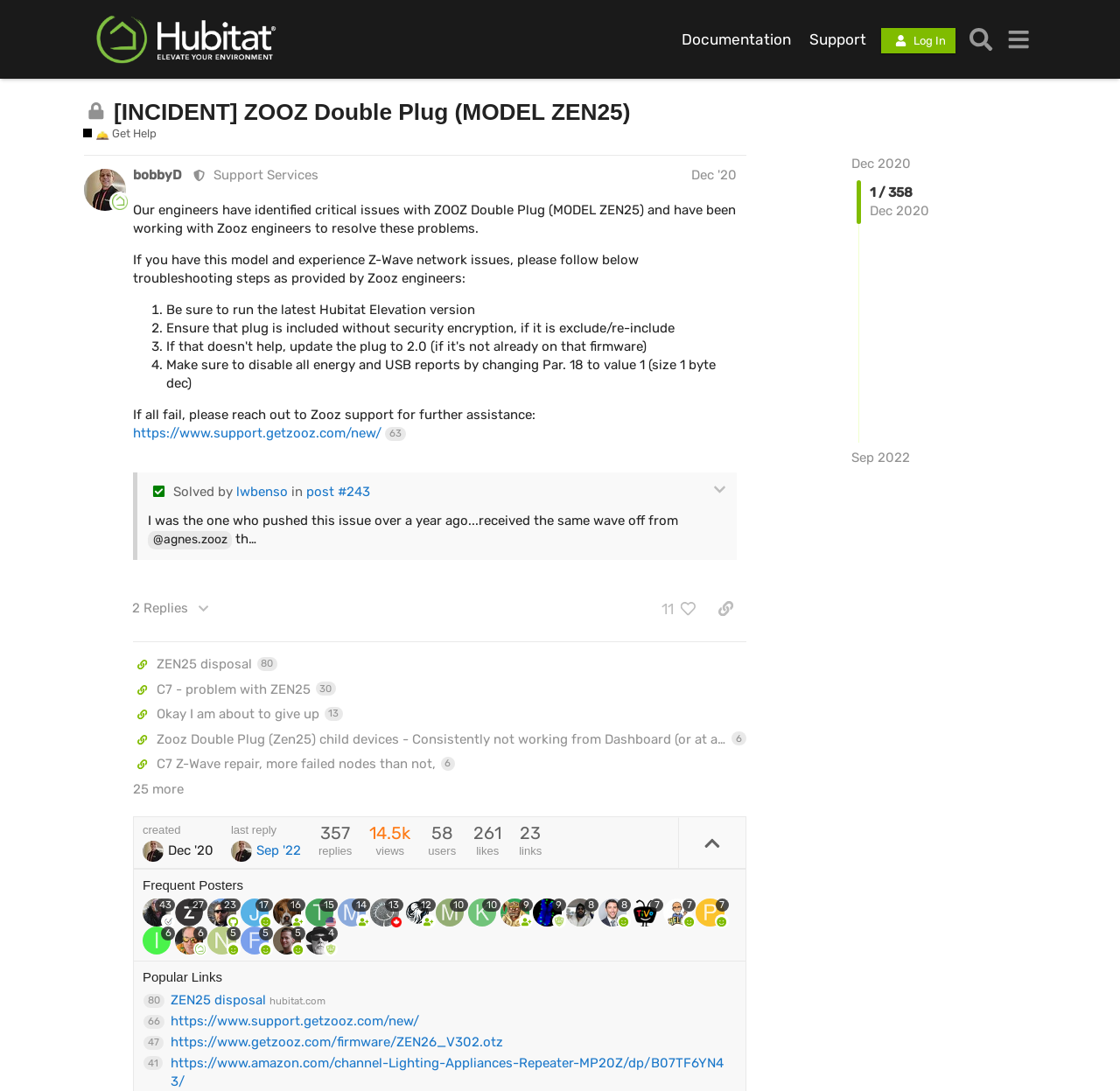Locate and provide the bounding box coordinates for the HTML element that matches this description: "Dec 2020".

[0.761, 0.143, 0.814, 0.157]